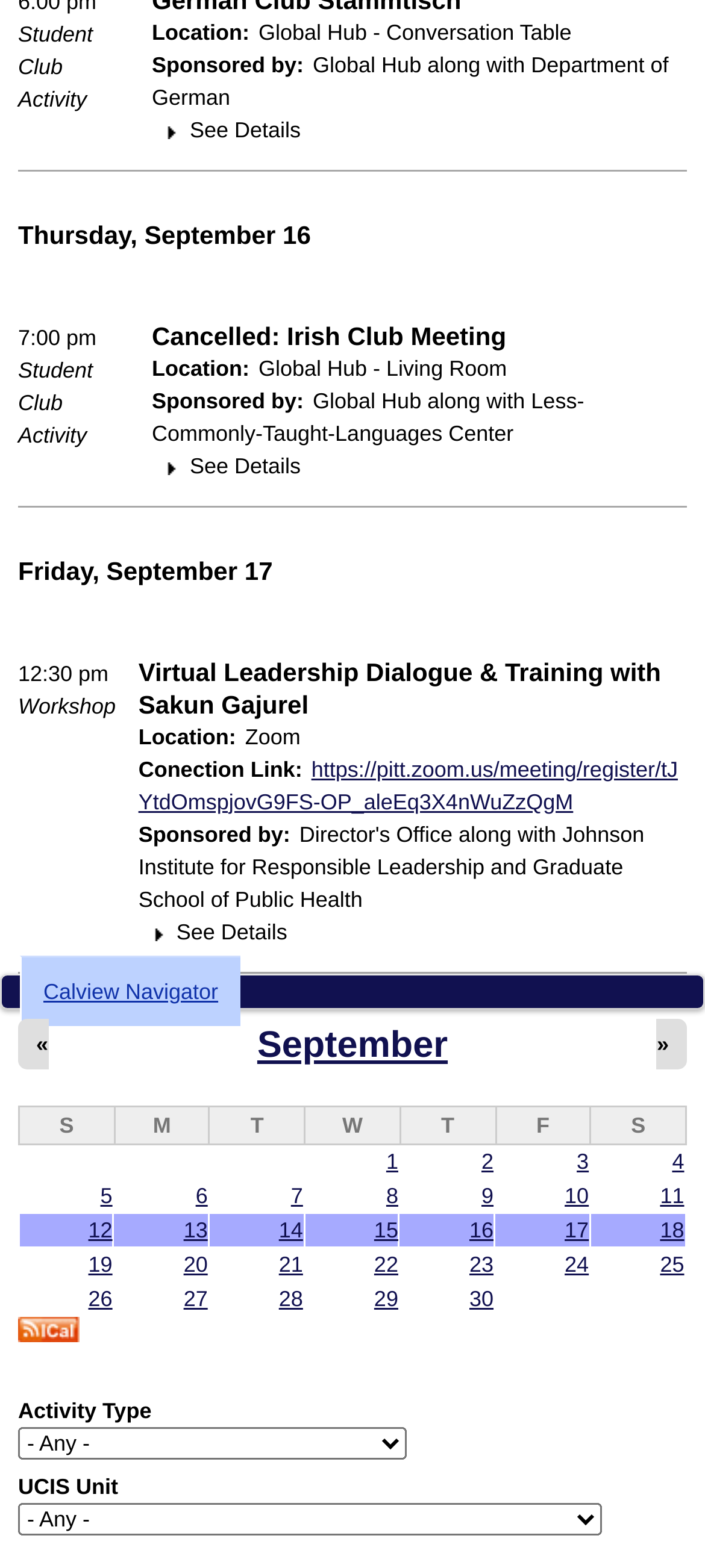What is the purpose of the table at the bottom of the webpage?
Answer the question with as much detail as you can, using the image as a reference.

The table at the bottom of the webpage appears to be a calendar, with columns for each day of the week and rows for each week of the month. It provides a way to navigate to different dates and view events scheduled on those dates.